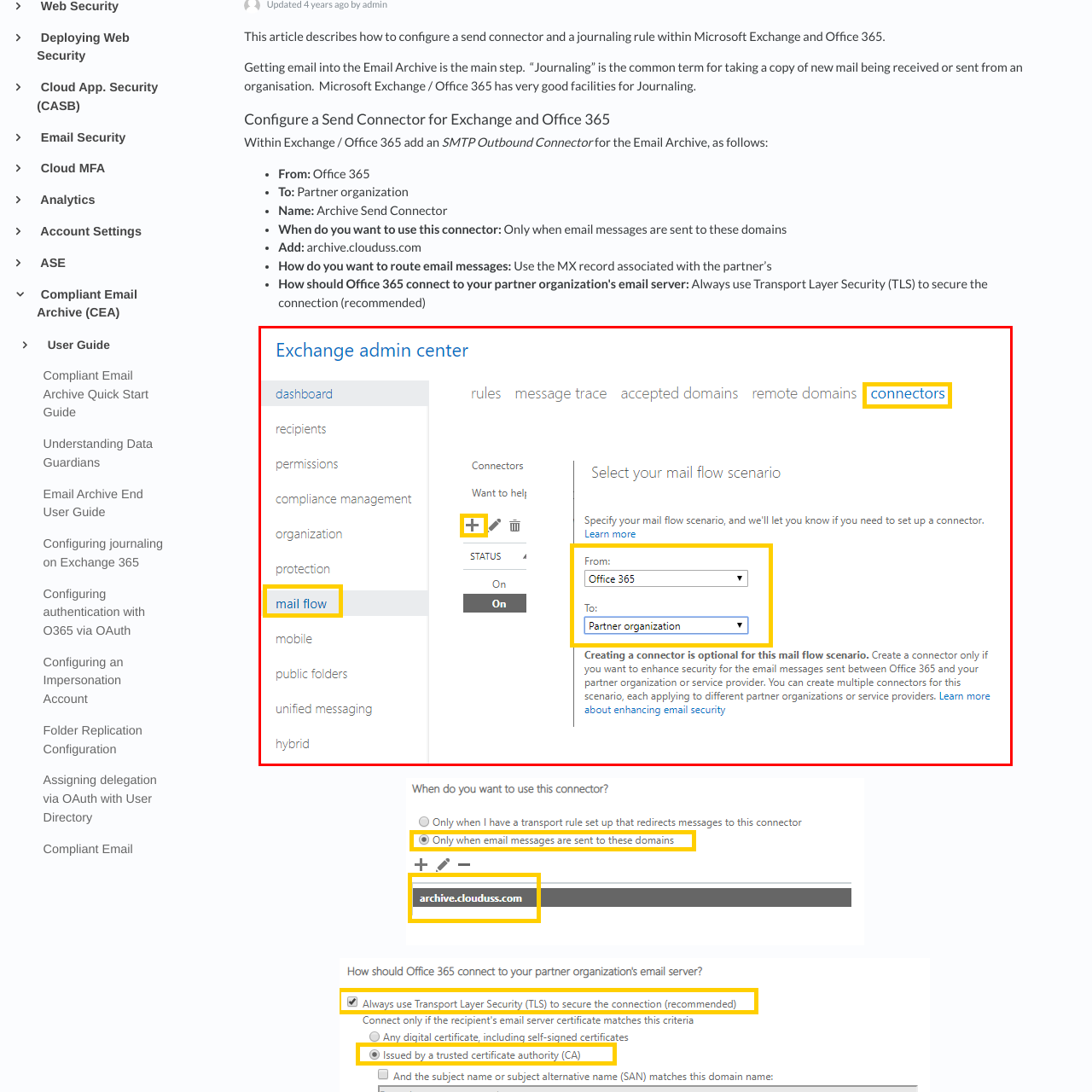Elaborate on the scene depicted inside the red bounding box.

The image depicts the Exchange Admin Center interface focused on configuring mail flow scenarios. In the left sidebar, under "dashboard," options such as **mail flow**, **rules**, **message trace**, **accepted domains**, **remote domains**, and **connectors** are highlighted. The central area emphasizes a section titled "Select your mail flow scenario," where users are prompted to specify their email flow configurations. 

Two dropdown menus are visible, labeled "From" and "To," with options to choose from **Office 365** and a **Partner organization** respectively. A blue plus icon indicates where users can add a new connector. Below this, important information is provided on the necessity of creating a connector to enhance security for email messages between Office 365 and the partner organization. This section is vital for administrators aiming to implement secure email communication strategies.